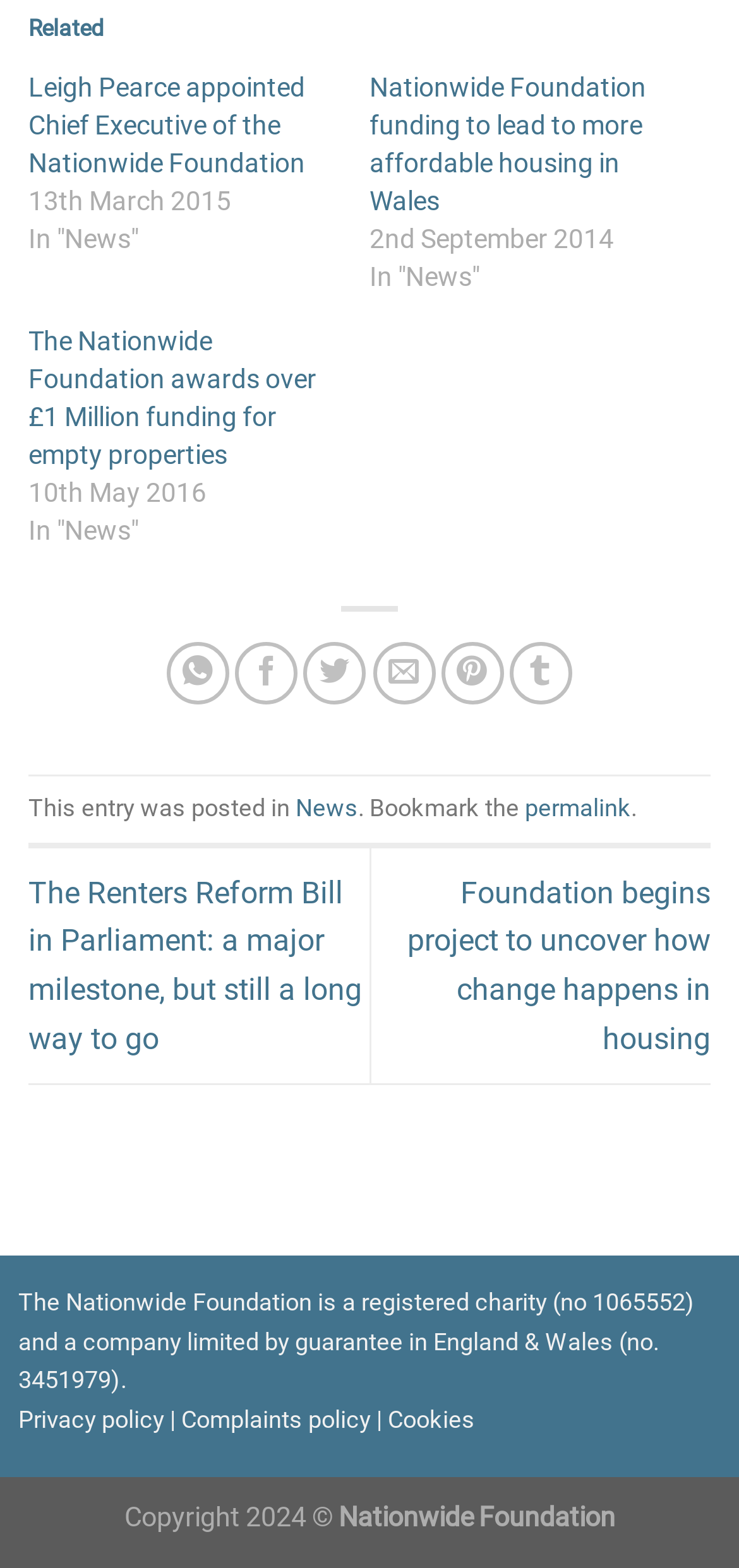What is the charity number of the Nationwide Foundation?
Please answer the question with as much detail and depth as you can.

I found the charity number by looking at the StaticText element 'The Nationwide Foundation is a registered charity (no 1065552) and a company limited by guarantee in England & Wales (no. 3451979).' in the footer section.